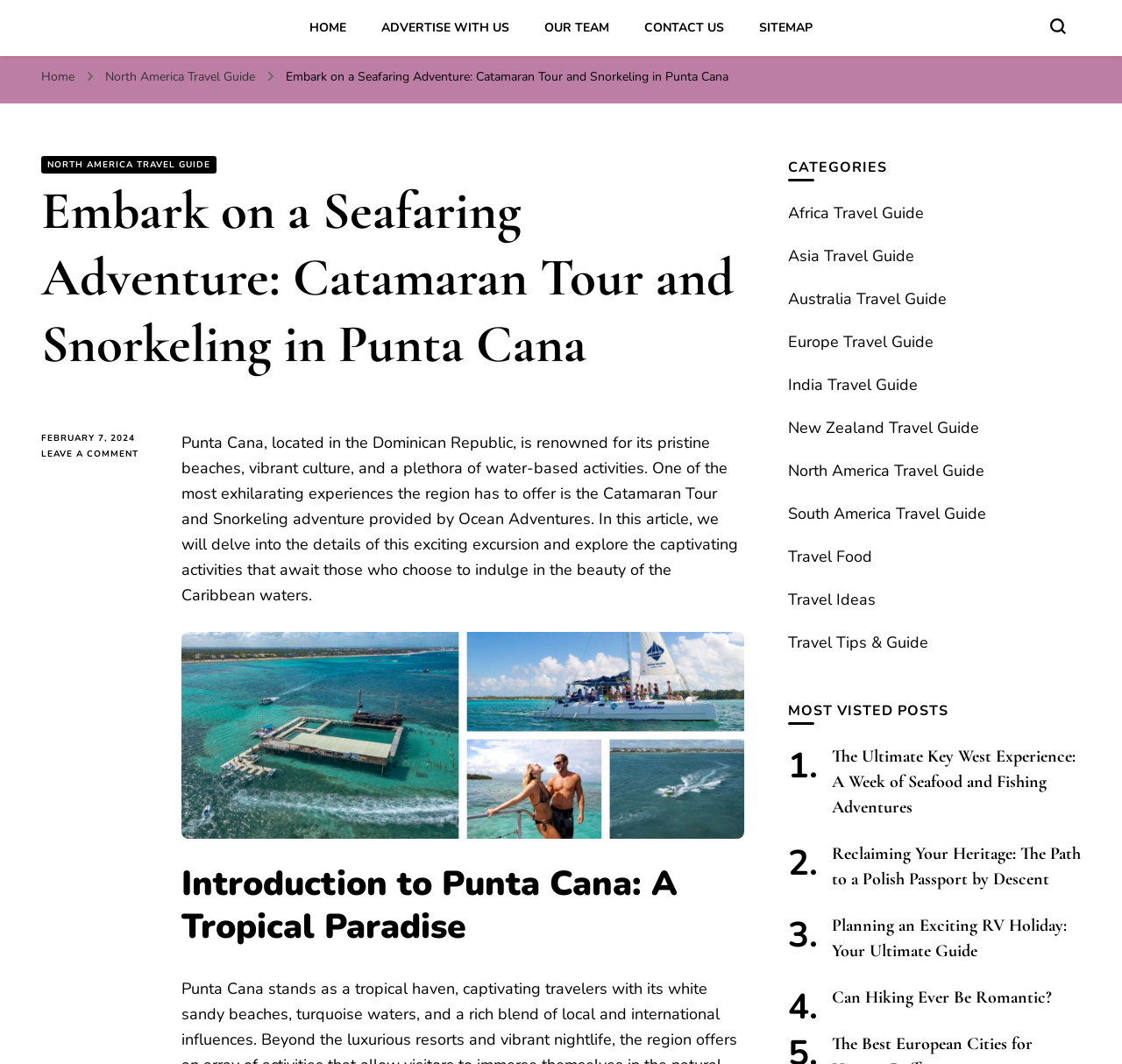Refer to the image and provide a thorough answer to this question:
Where is Punta Cana located?

The webpage mentions that Punta Cana is located in the Dominican Republic, which is a country in the Caribbean region.